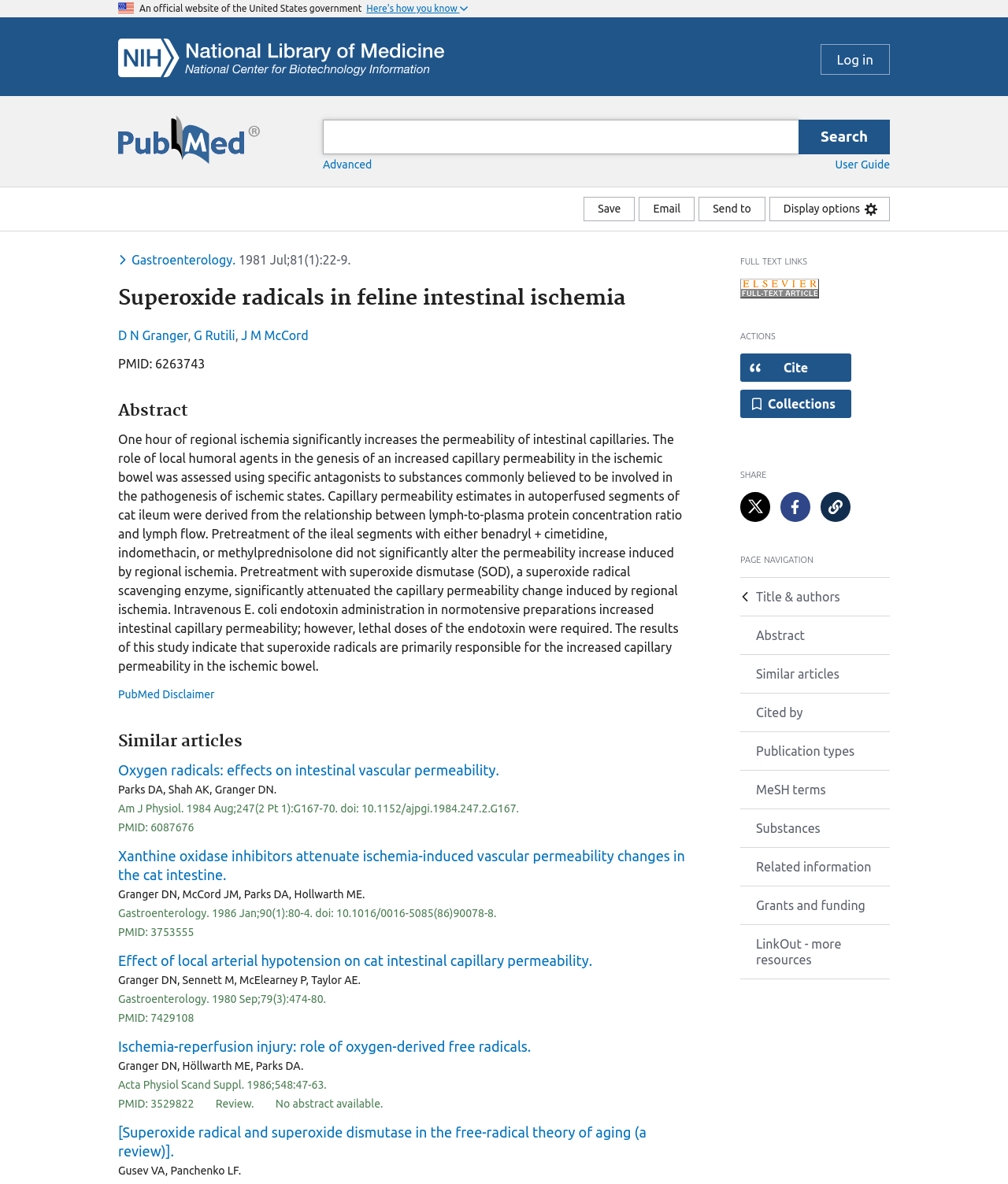Determine the coordinates of the bounding box for the clickable area needed to execute this instruction: "View the abstract".

[0.117, 0.339, 0.68, 0.355]